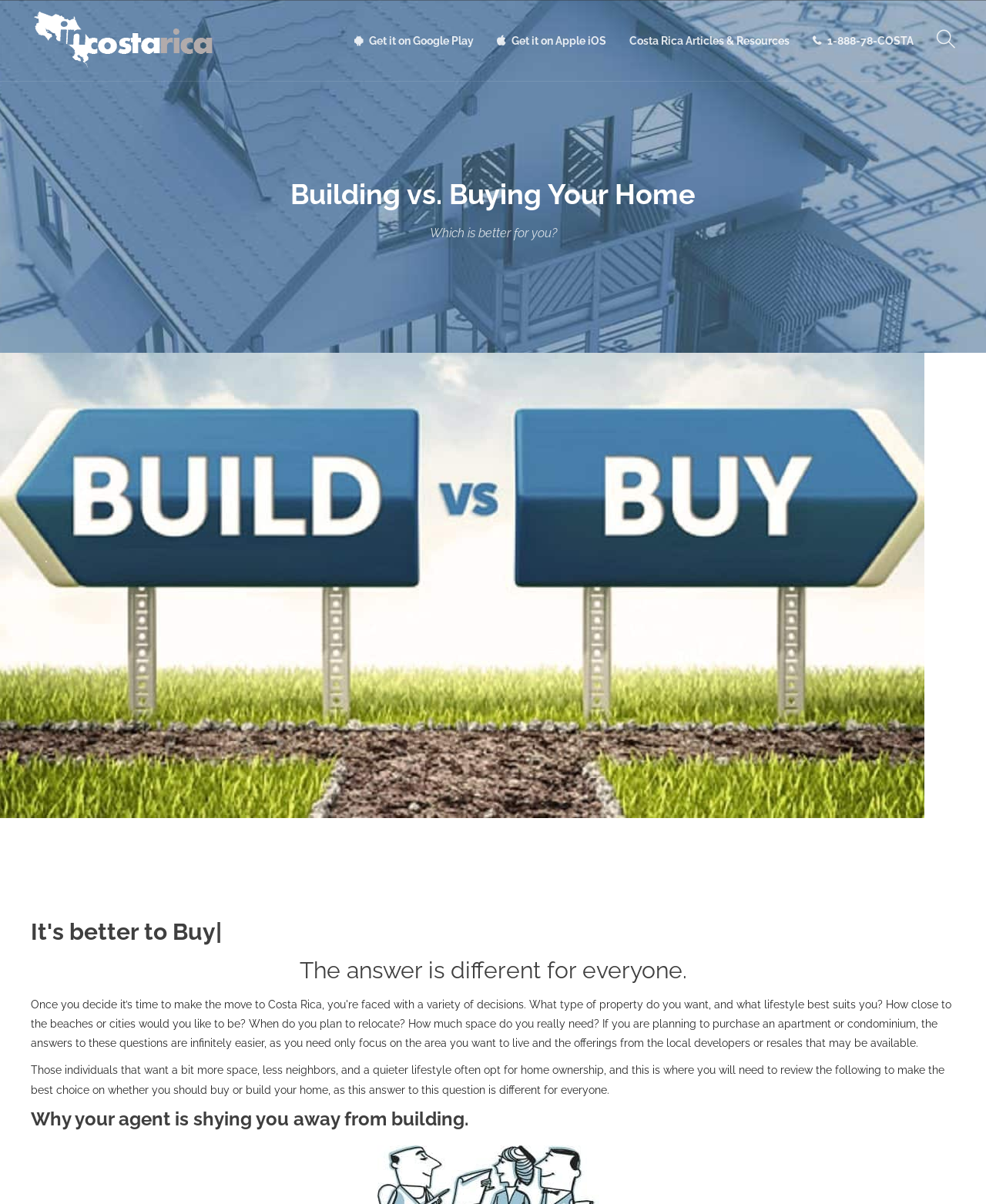Please determine the headline of the webpage and provide its content.

It's better to Buil|